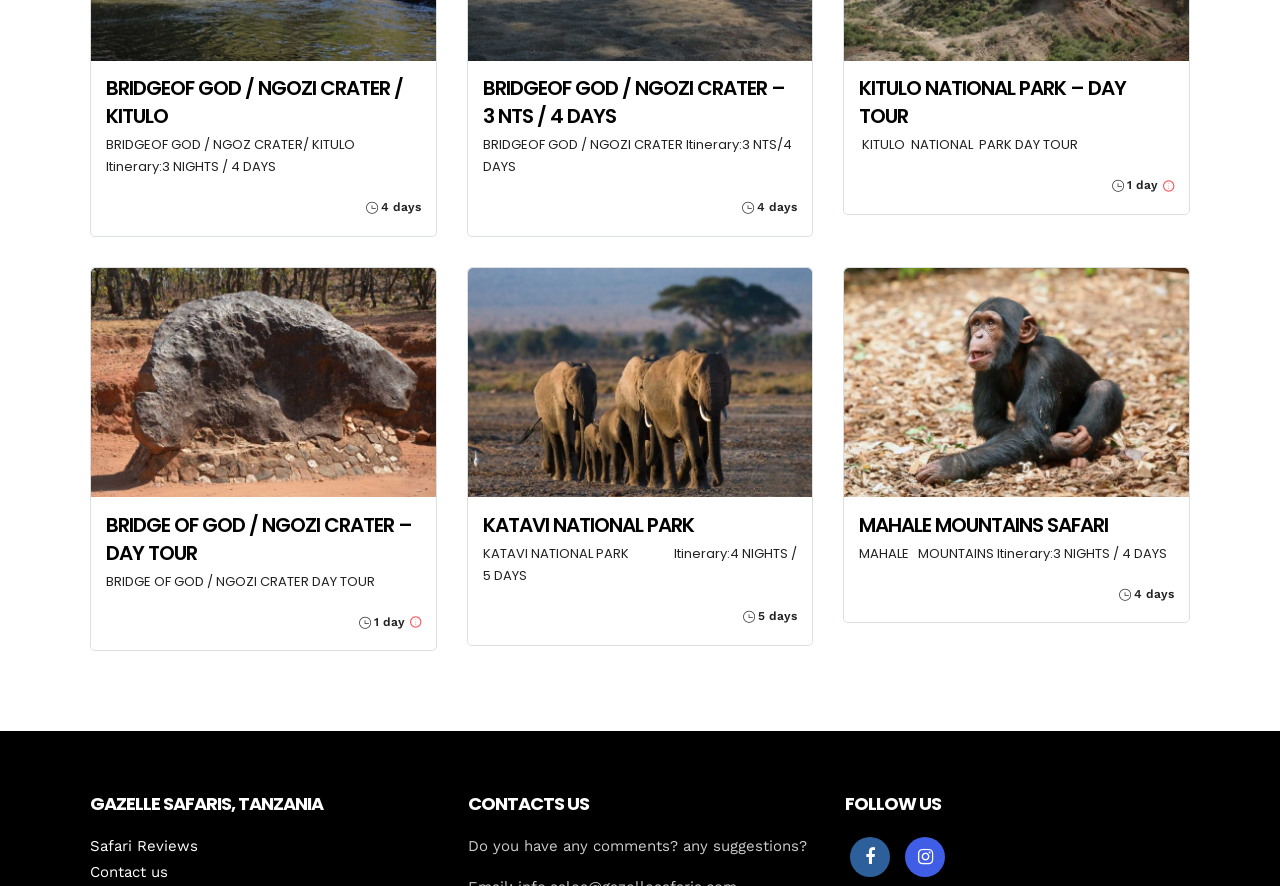What is the duration of the MAHALE MOUNTAINS SAFARI tour?
Refer to the image and give a detailed answer to the query.

I found the link with the heading 'MAHALE MOUNTAINS SAFARI' and looked for the nearby text that describes the duration of the tour. The text 'Itinerary:3 NIGHTS / 4 DAYS' indicates that the tour lasts for 4 days.